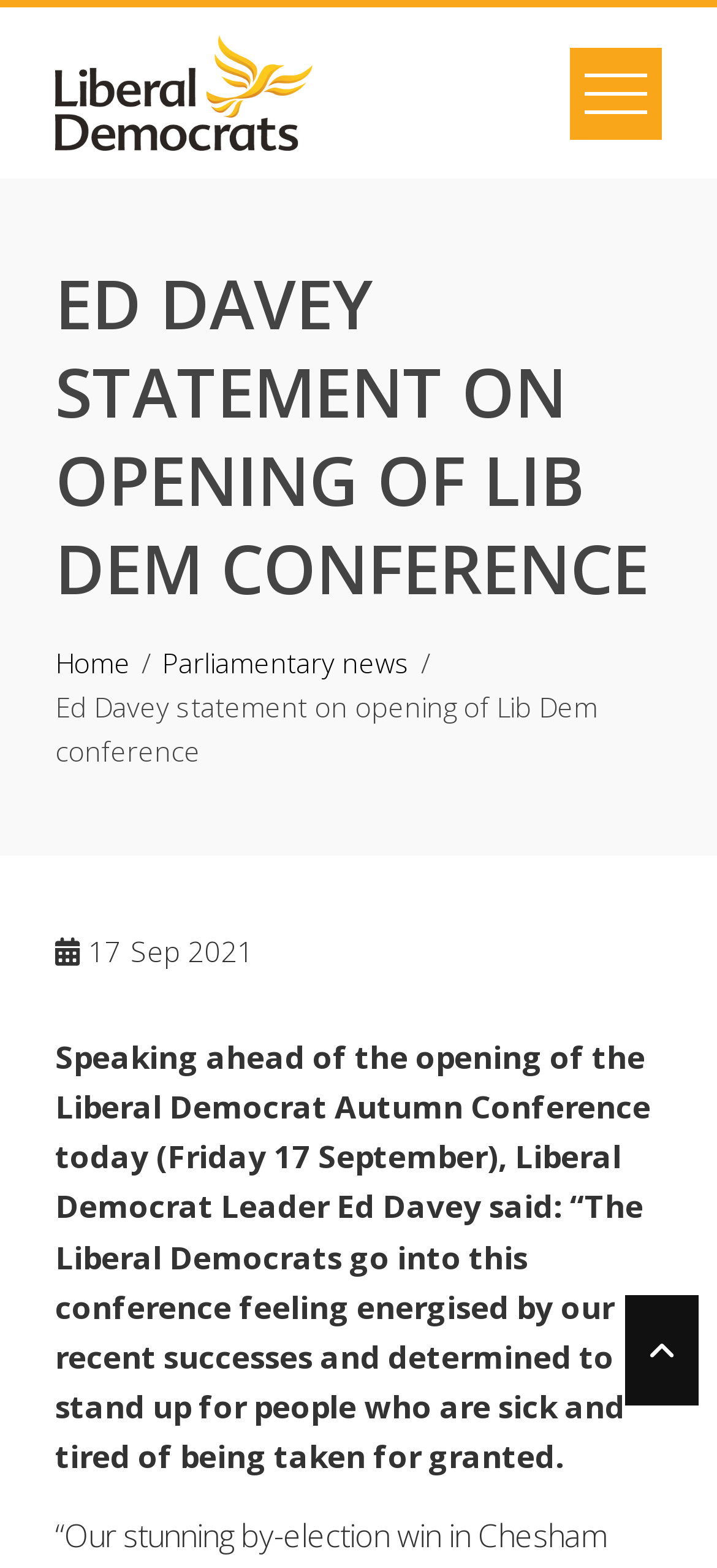When is the Liberal Democrat Autumn Conference?
Please provide a full and detailed response to the question.

I found the answer by looking at the date mentioned in the webpage, specifically the text 'Friday 17 September' which indicates the date of the conference.